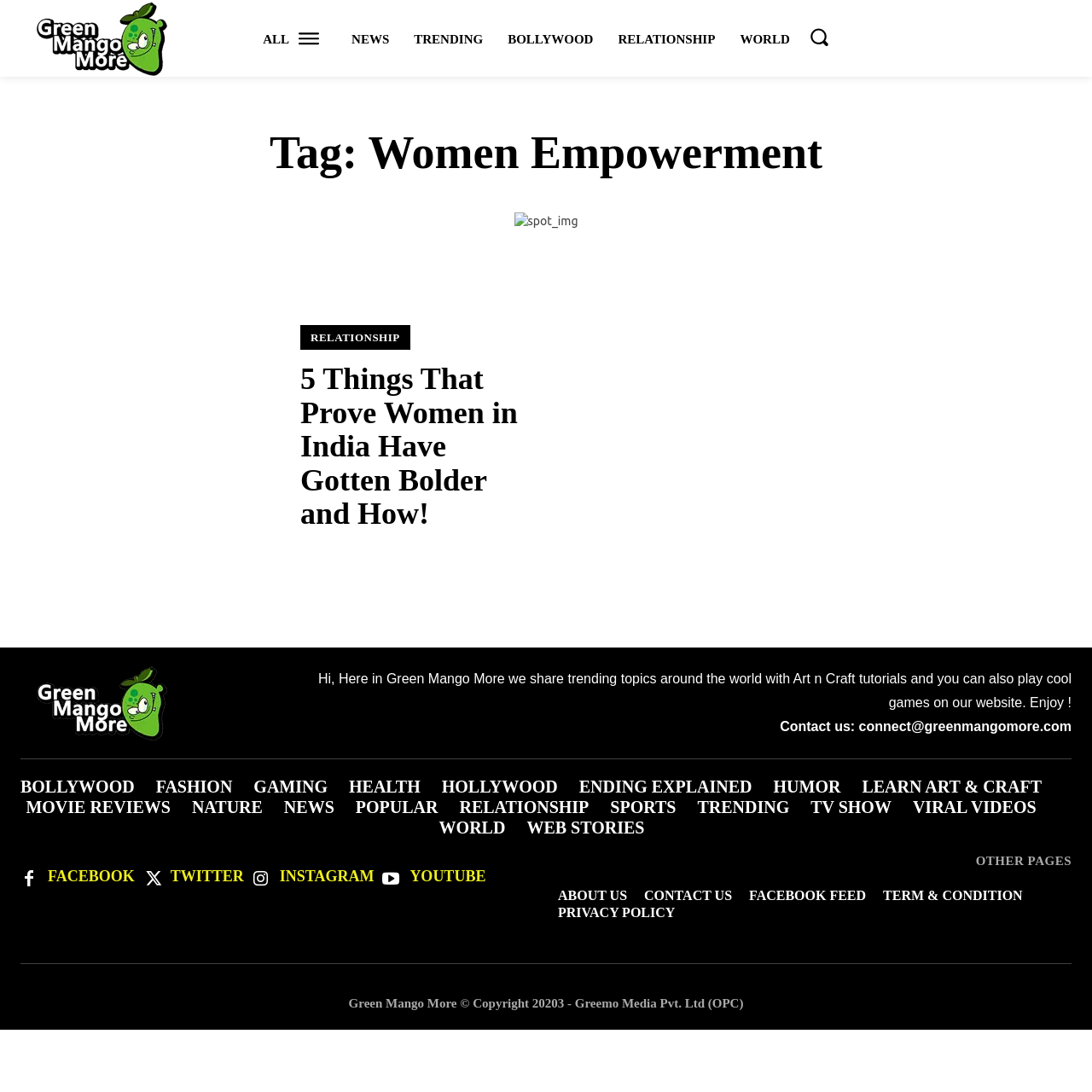Identify and extract the main heading from the webpage.

Tag: Women Empowerment